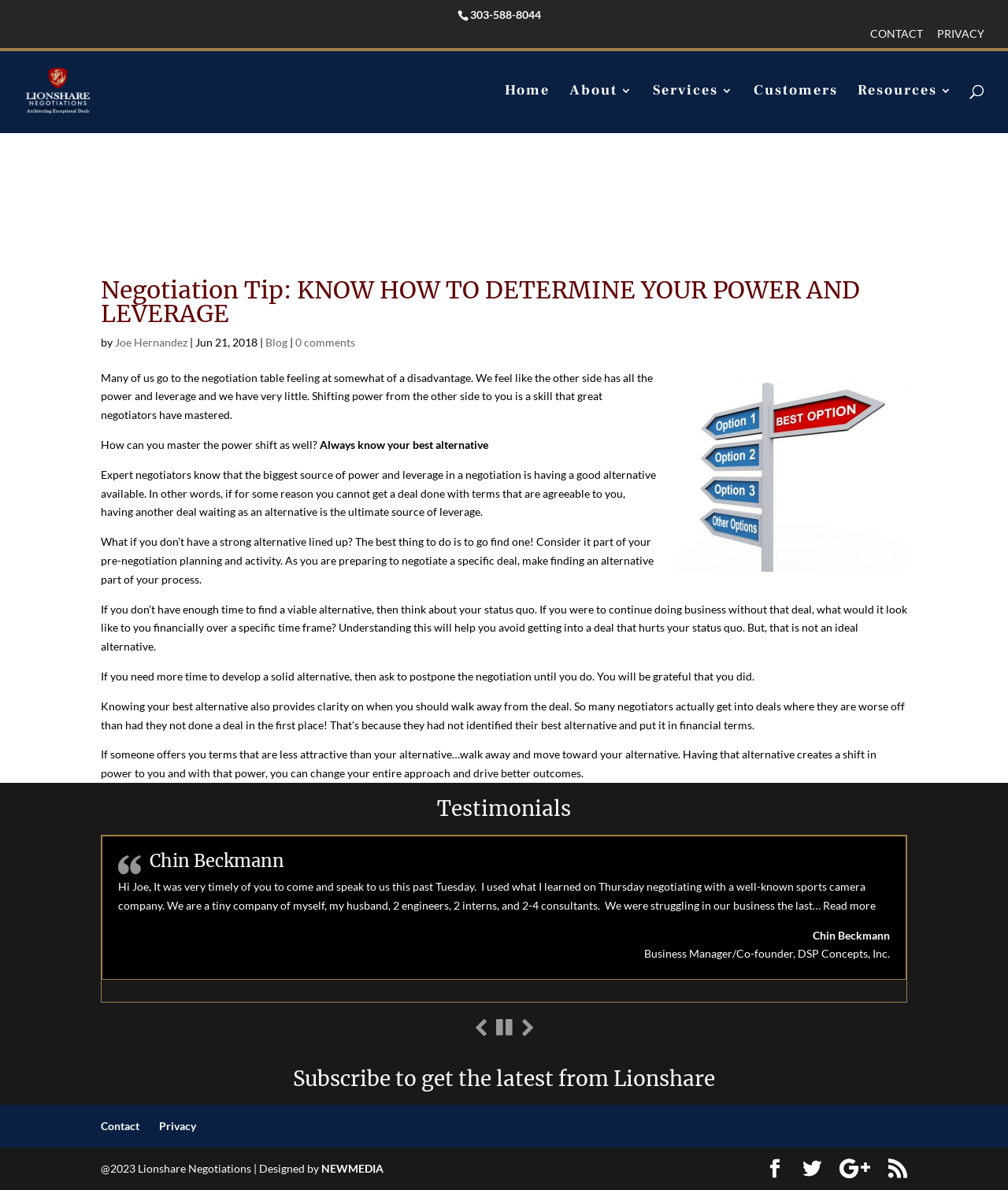Please mark the bounding box coordinates of the area that should be clicked to carry out the instruction: "Subscribe to get the latest from Lionshare".

[0.1, 0.869, 0.9, 0.913]